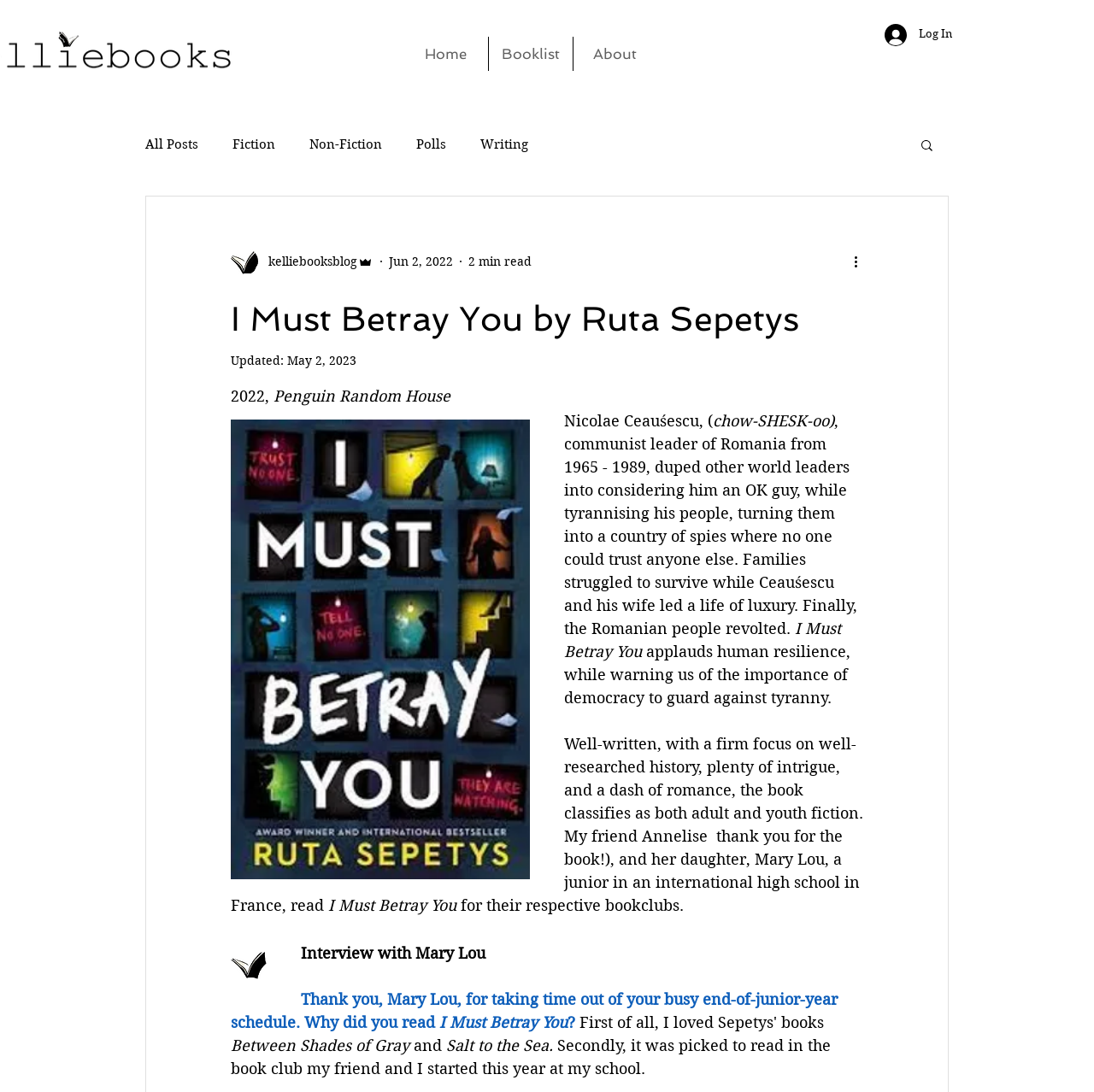Please give a succinct answer using a single word or phrase:
What is the name of the author of the book?

Ruta Sepetys